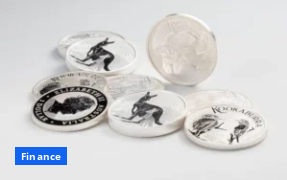Reply to the question below using a single word or brief phrase:
What is the symbolic meaning of the Australian Kookaburra?

Wealth and investment potential